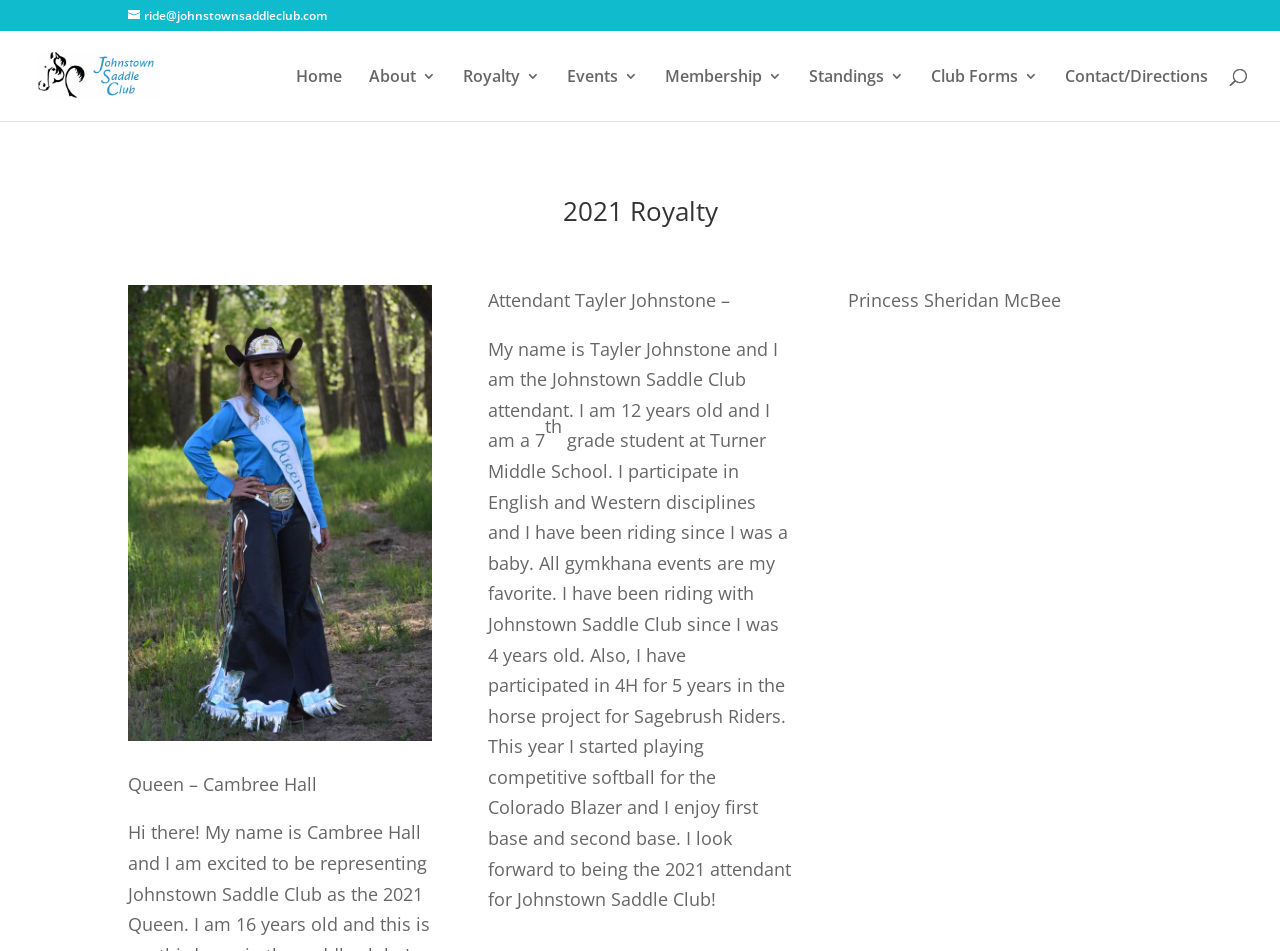Offer an extensive depiction of the webpage and its key elements.

The webpage is about the Johnstown Saddle Club, specifically the 2021 Royalty-old page. At the top left, there is a link to an email address, "ride@johnstownsaddleclub.com", and next to it, a link to the club's name, accompanied by a small image of the club's logo. 

Below these links, there is a navigation menu with links to various pages, including "Home", "About 3", "Royalty 3", "Events 3", "Membership 3", "Standings 3", "Club Forms 3", and "Contact/Directions". These links are aligned horizontally and take up most of the top section of the page.

On the right side of the navigation menu, there is a search box with a label "Search for:". 

Below the navigation menu, there is a heading that reads "2021 Royalty". Next to the heading, there is a large image that takes up about a third of the page's width. 

Below the image, there are several blocks of text. The first block announces the Queen, Cambree Hall. The next block introduces the attendant, Tayler Johnstone, with a brief biography that includes her age, school, and riding experience. The text also mentions her participation in 4H and competitive softball. 

Further down, there is another block of text that announces the Princess, Sheridan McBee.